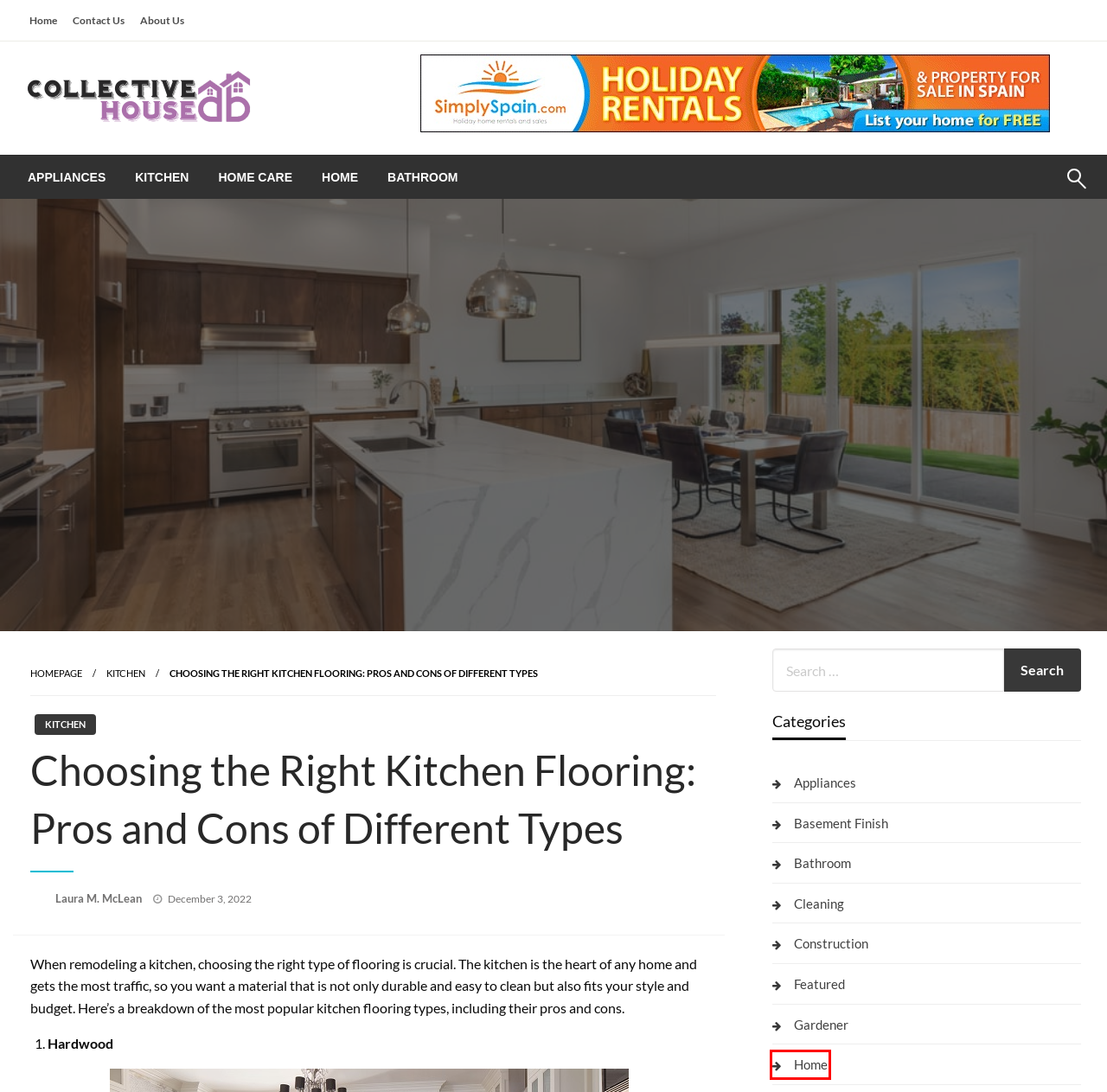Analyze the screenshot of a webpage featuring a red rectangle around an element. Pick the description that best fits the new webpage after interacting with the element inside the red bounding box. Here are the candidates:
A. Kitchen | Collective House AB
B. Contact Us | Collective House AB
C. Construction | Collective House AB
D. About Us | Collective House AB
E. Home | Collective House AB
F. Appliances | Collective House AB
G. Laura M. McLean | Collective House AB
H. Home Care | Collective House AB

E